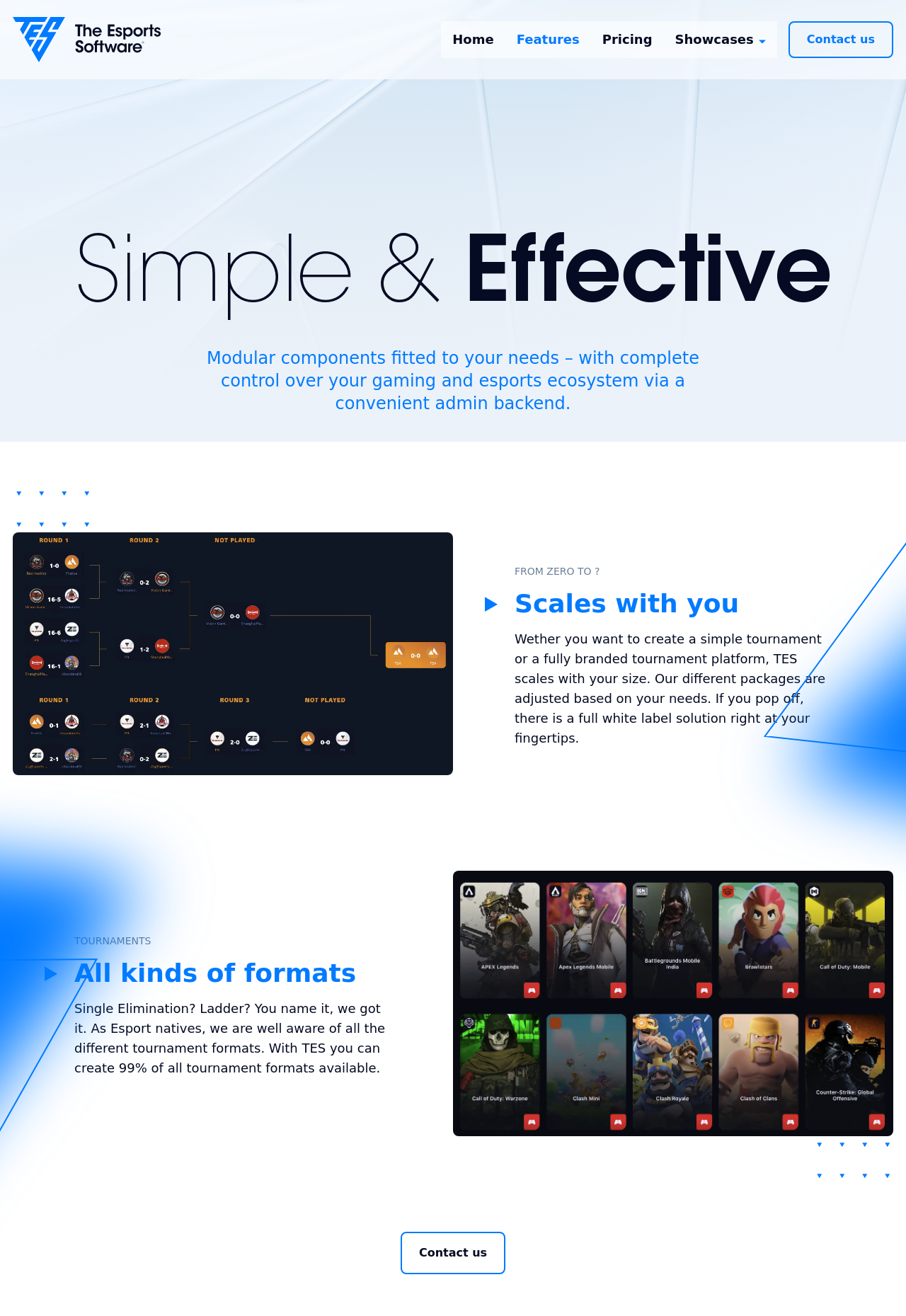What is the name of the logo in the top left corner?
Based on the screenshot, answer the question with a single word or phrase.

TES Logo